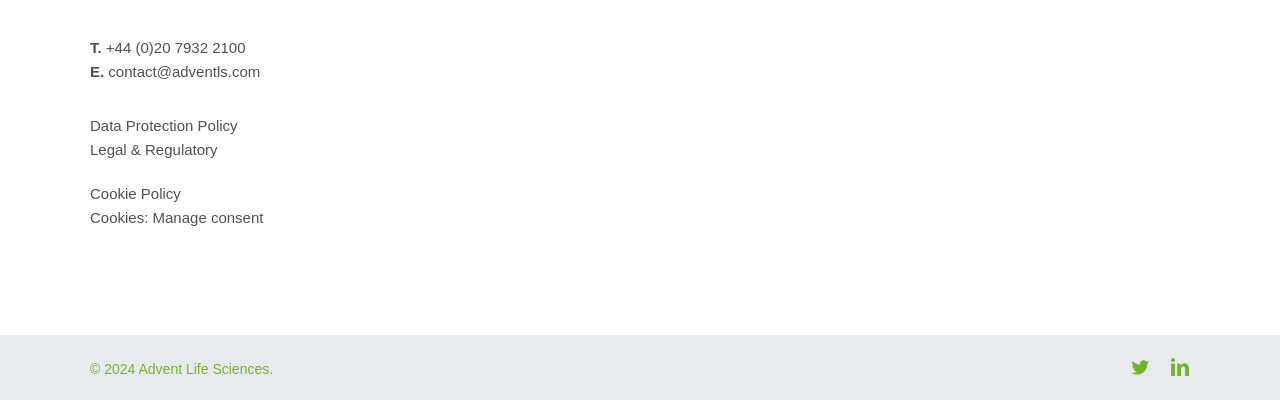Please provide the bounding box coordinates for the element that needs to be clicked to perform the following instruction: "Check the 'Recent Posts'". The coordinates should be given as four float numbers between 0 and 1, i.e., [left, top, right, bottom].

None